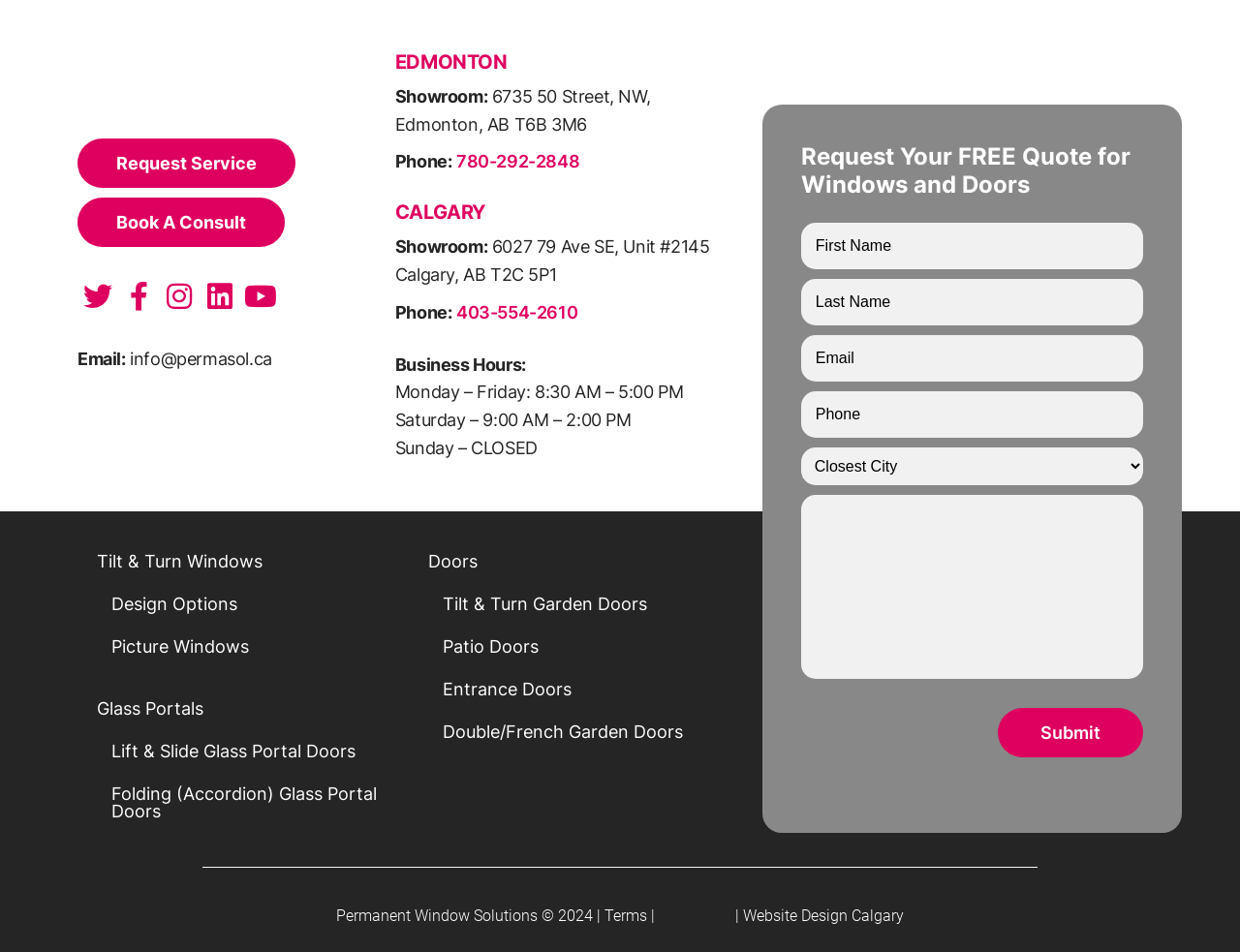Identify the bounding box coordinates of the region that needs to be clicked to carry out this instruction: "Enter email address". Provide these coordinates as four float numbers ranging from 0 to 1, i.e., [left, top, right, bottom].

[0.646, 0.234, 0.922, 0.283]